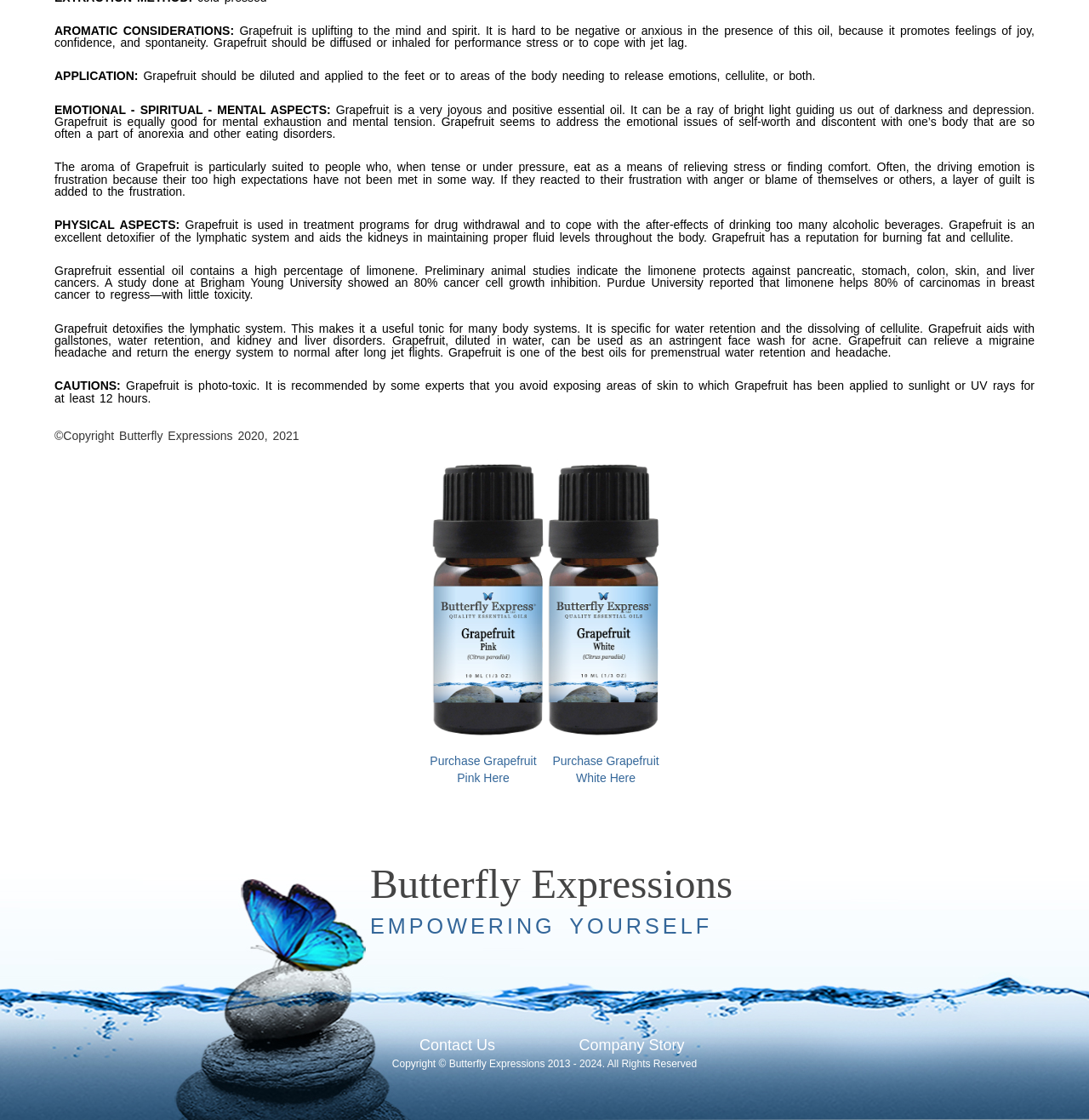Provide the bounding box coordinates of the UI element that matches the description: "Company Story".

[0.524, 0.922, 0.636, 0.944]